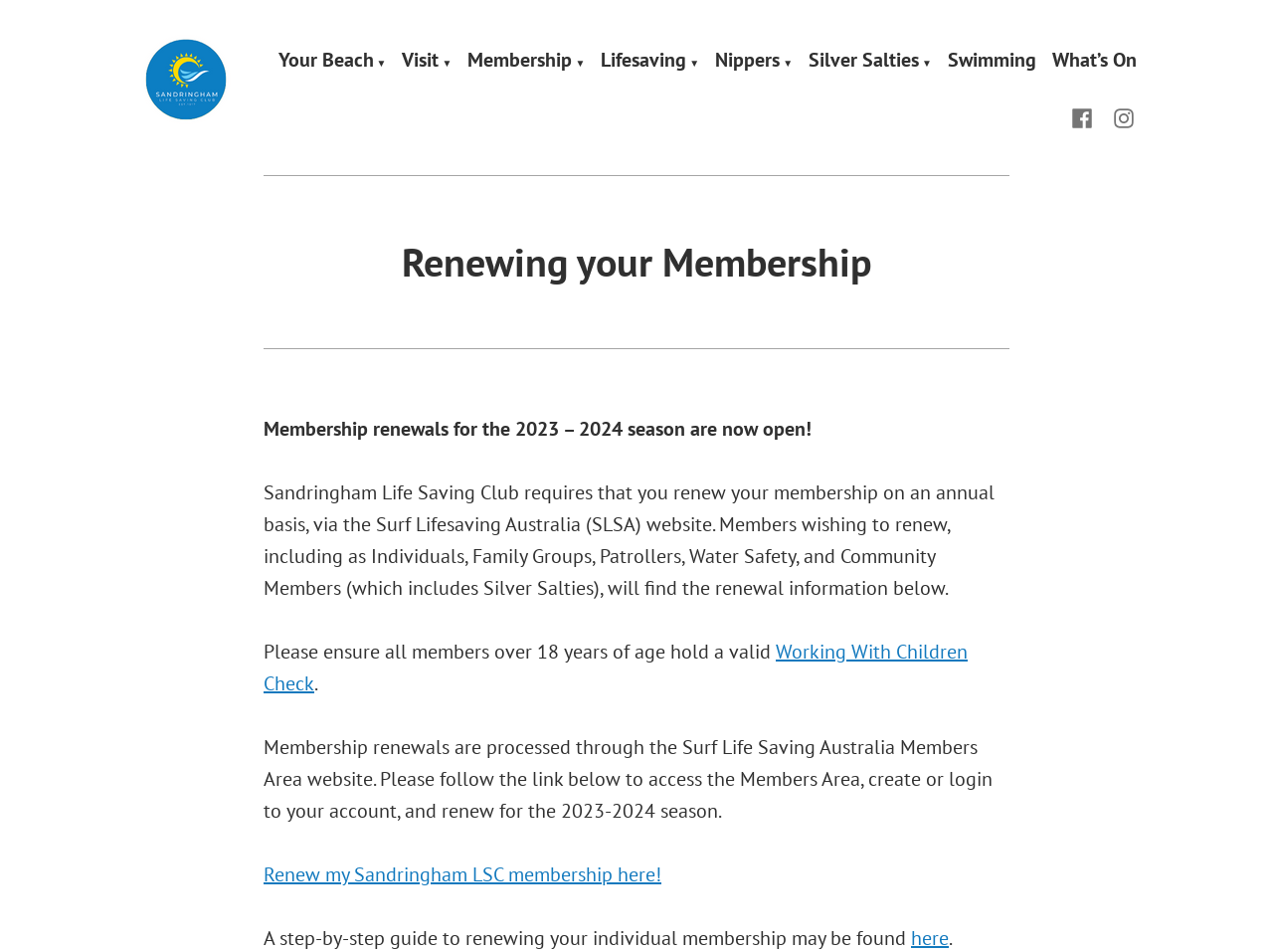Write a detailed summary of the webpage, including text, images, and layout.

The webpage is about renewing membership for the Sandringham Life Saving Club. At the top left, there is a link and an image, both with the text "Sandringham Life Saving Club". Below this, there is a static text "Community Beach Safety". 

To the right of the top left elements, there is a main navigation menu with a button that has a popup menu. The popup menu has several links, including "Your Beach", "Visit", "Membership", "Lifesaving", "Nippers", "Silver Salties", "Swimming", and "What’s On". 

On the top right, there is a social links menu with links to Facebook and Instagram. 

Below the navigation menus, there is a header section with a heading "Renewing your Membership". This is followed by a series of static texts that provide information about membership renewals for the 2023-2024 season. The texts explain that membership renewals are now open, and provide details about the renewal process, including the requirement for members over 18 years old to hold a valid Working With Children Check. 

There are also links to the Surf Life Saving Australia Members Area website, where members can renew their membership, and a step-by-step guide to renewing individual membership.